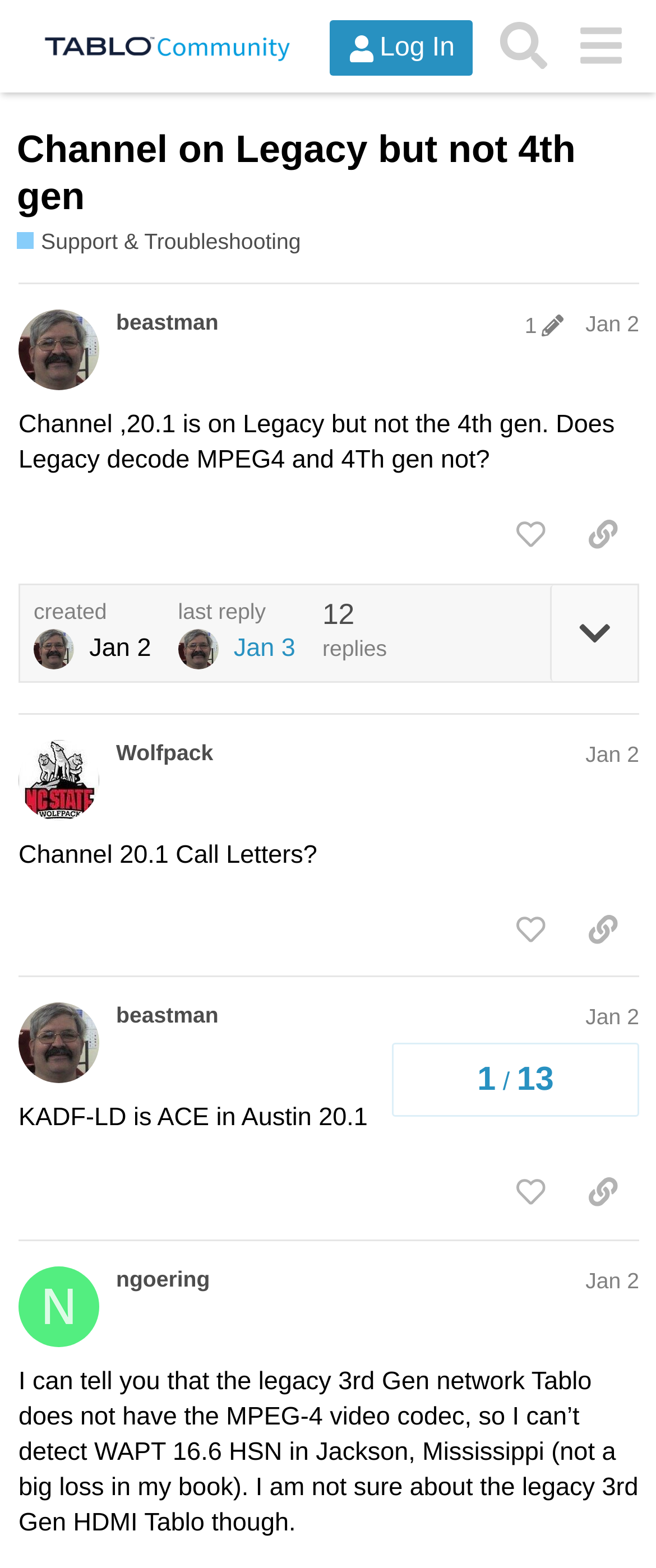Give the bounding box coordinates for this UI element: "Support & Troubleshooting". The coordinates should be four float numbers between 0 and 1, arranged as [left, top, right, bottom].

[0.026, 0.144, 0.459, 0.164]